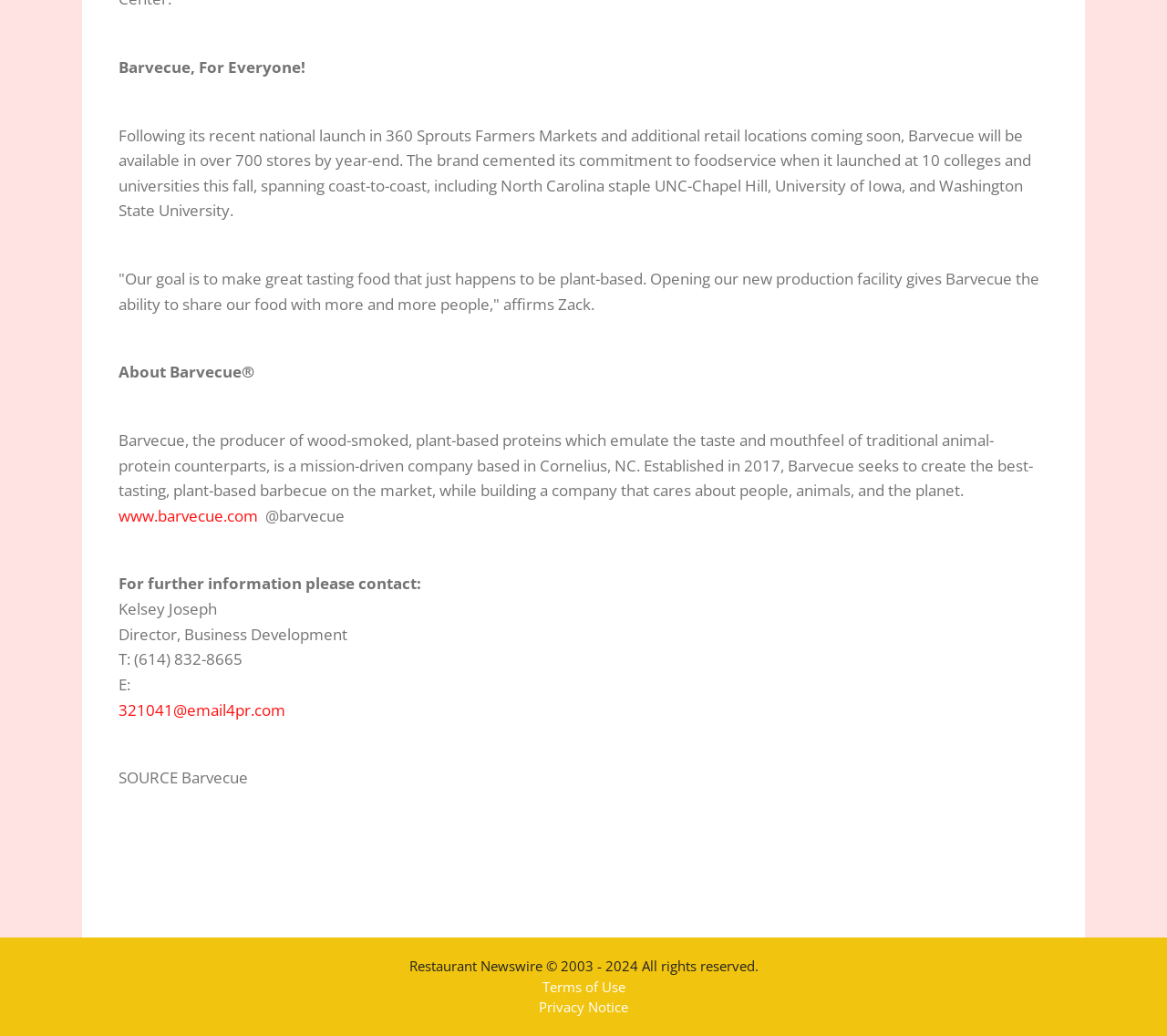What is the name of the company?
Using the image, respond with a single word or phrase.

Barvecue